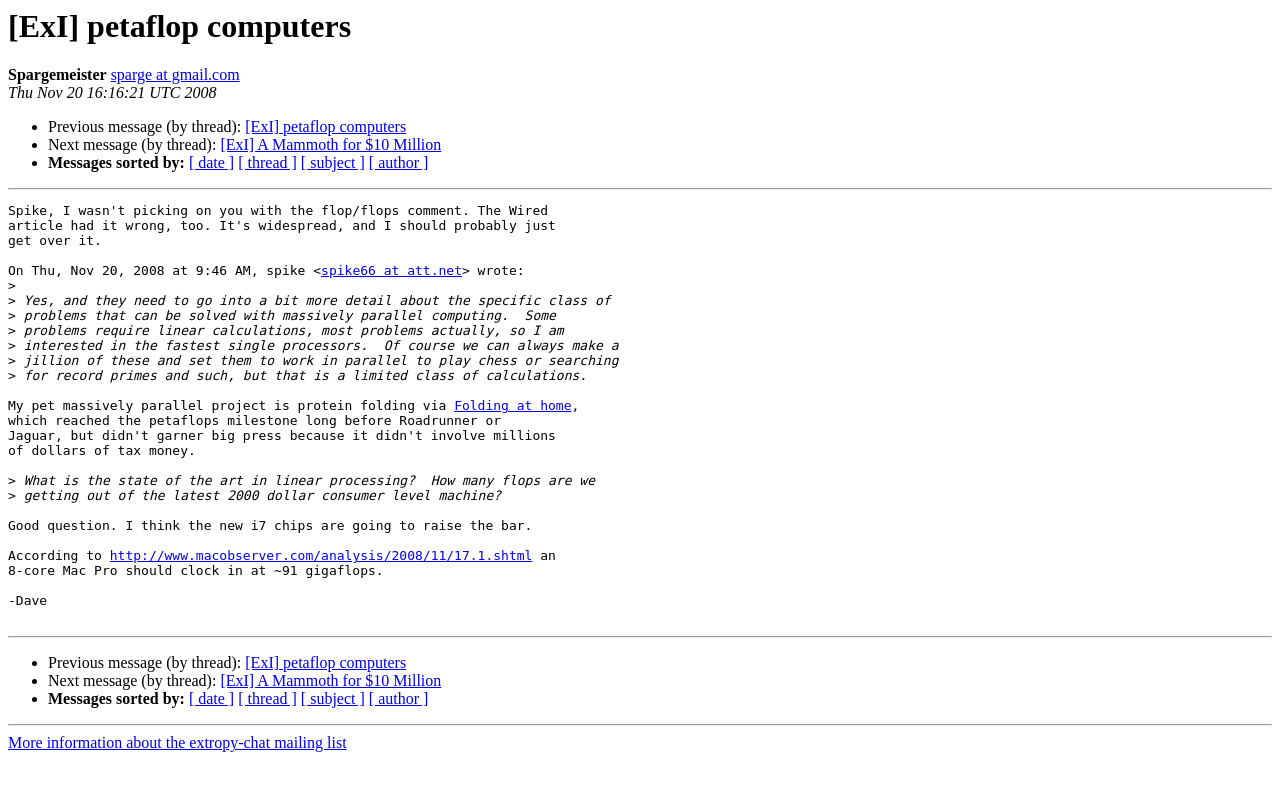What is the date of the message?
Provide a detailed answer to the question, using the image to inform your response.

I found the date of the message by looking at the text 'Thu Nov 20 16:16:21 UTC 2008' which is located above the message content and is a common pattern for displaying the date of a message.